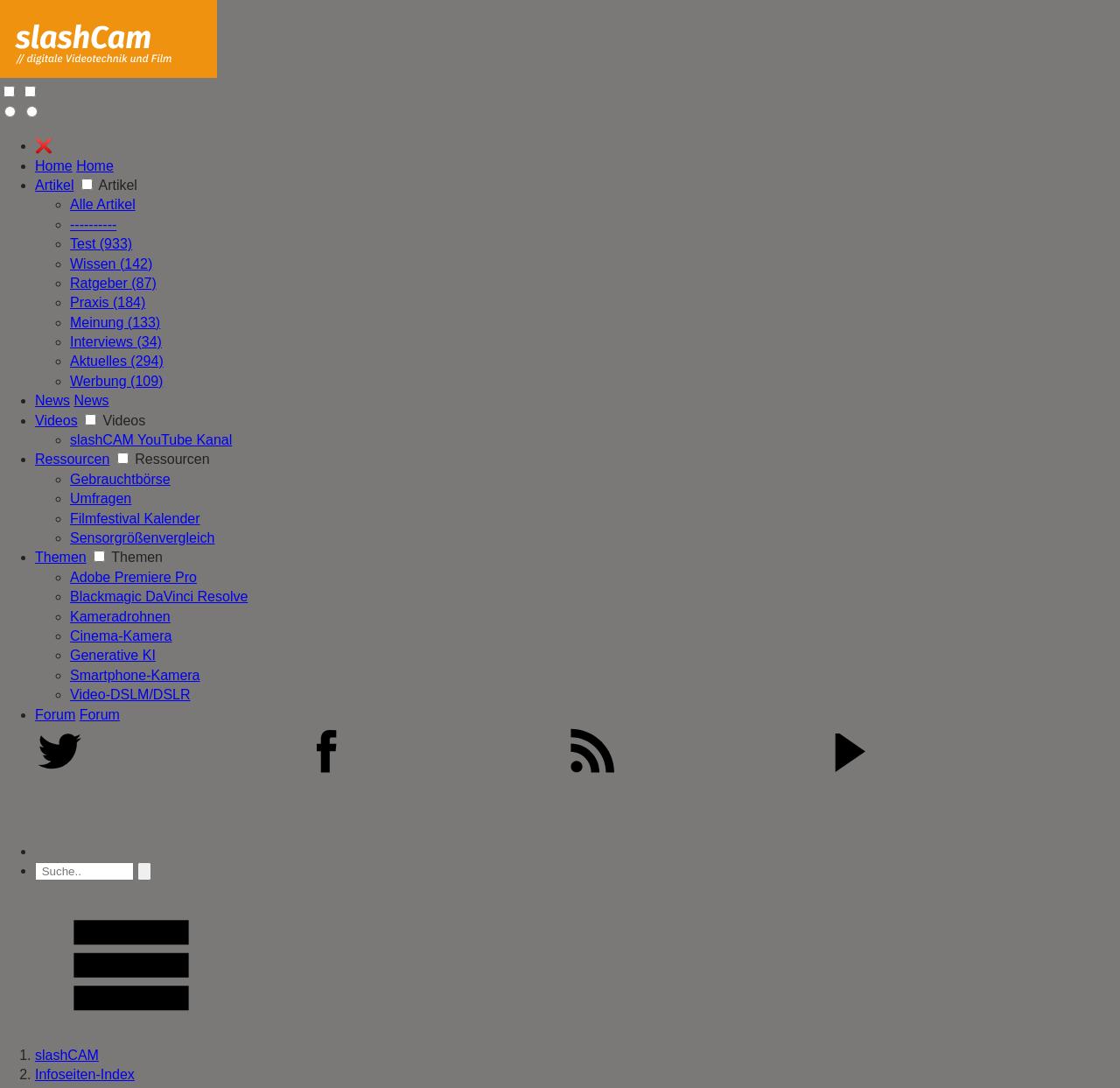What is the logo of the website?
Using the image as a reference, deliver a detailed and thorough answer to the question.

The logo of the website is located at the top left corner of the webpage, and it is an image with the text 'slashCAM Logo'.